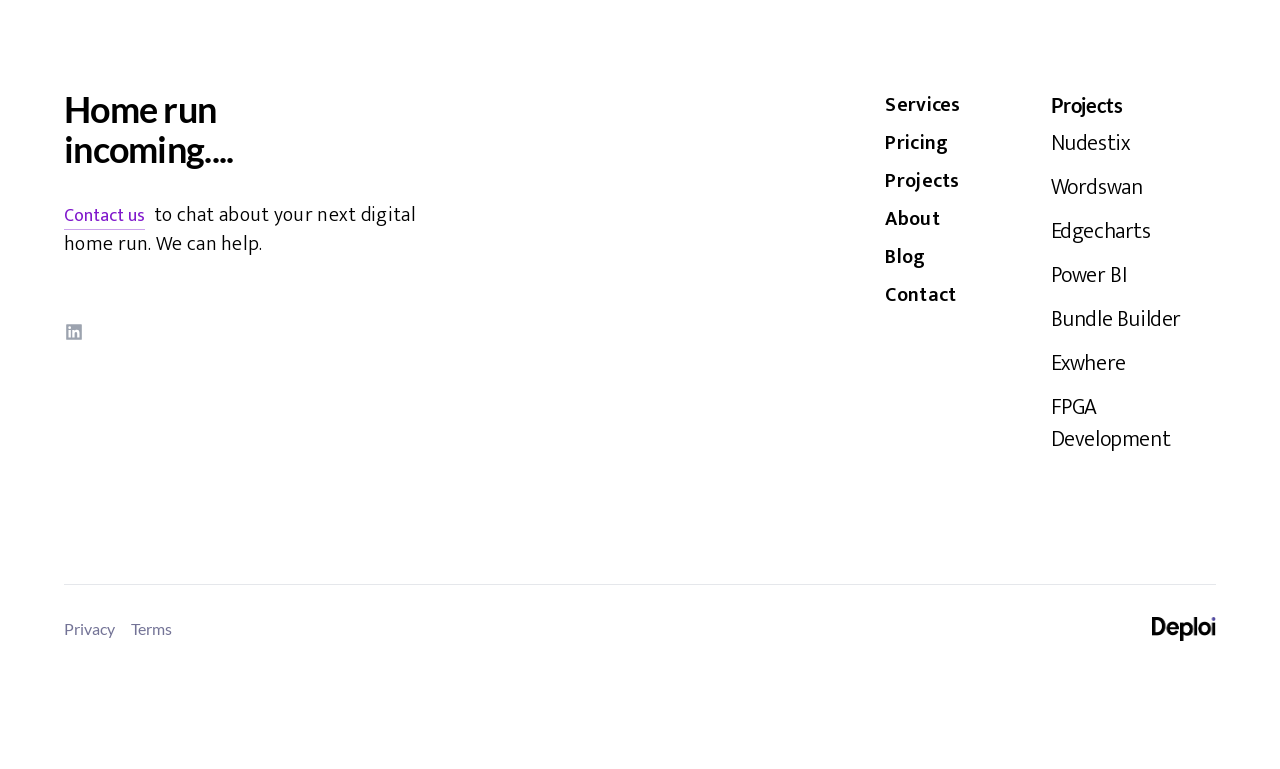Give the bounding box coordinates for this UI element: "Contact us". The coordinates should be four float numbers between 0 and 1, arranged as [left, top, right, bottom].

[0.05, 0.257, 0.113, 0.301]